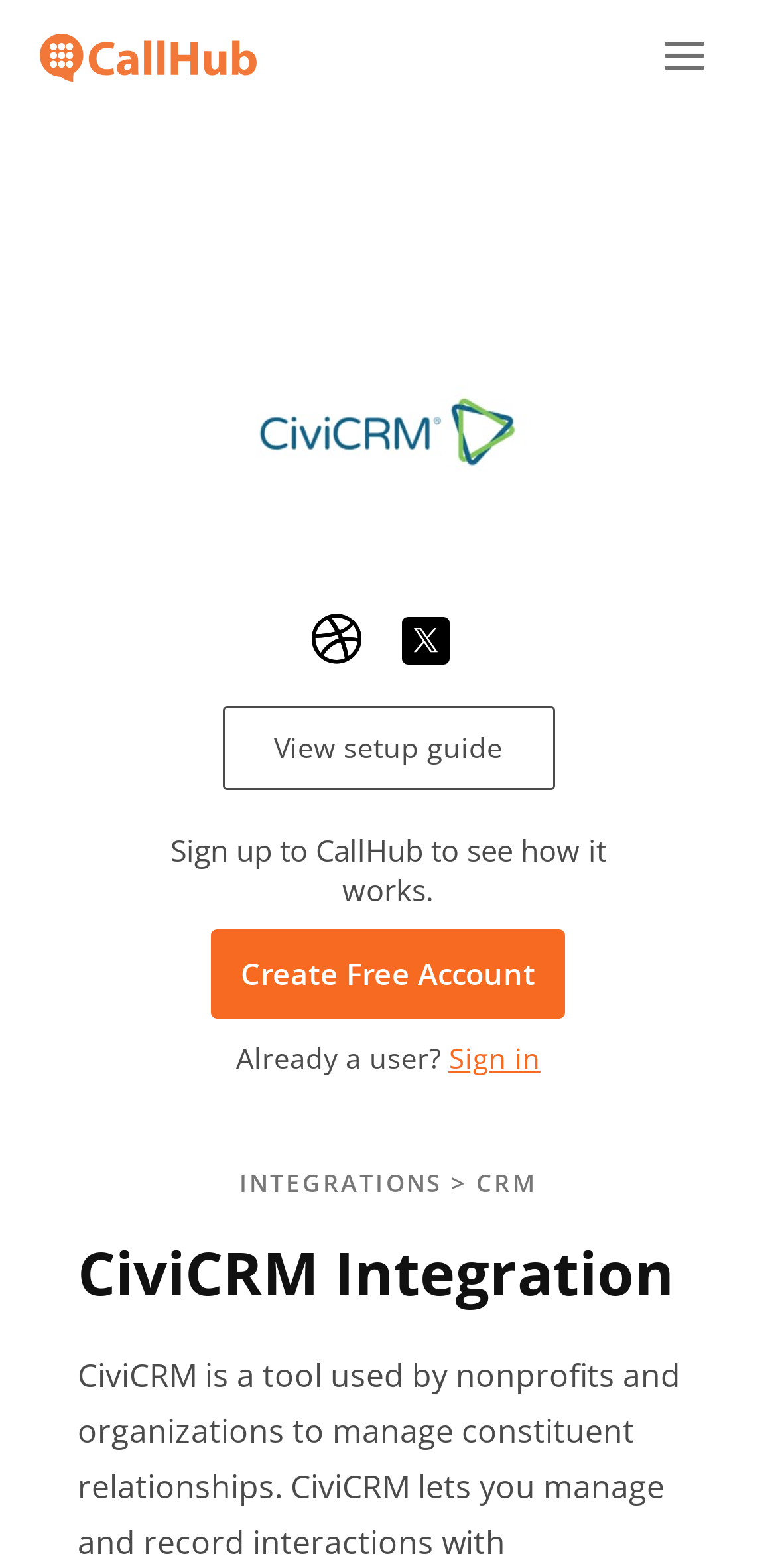Using the element description alt="CallHub Logo", predict the bounding box coordinates for the UI element. Provide the coordinates in (top-left x, top-left y, bottom-right x, bottom-right y) format with values ranging from 0 to 1.

[0.051, 0.033, 0.331, 0.057]